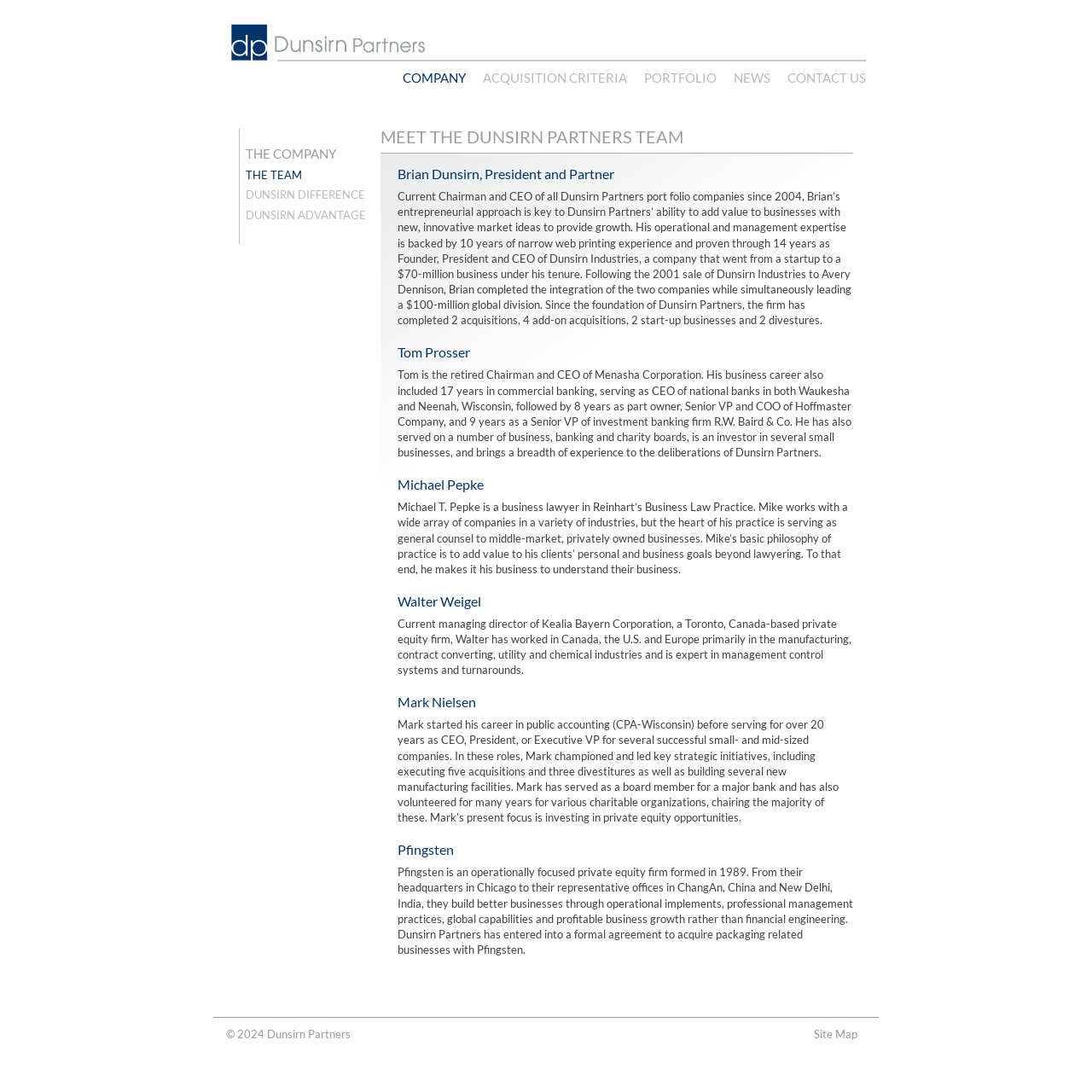What is the company name?
Based on the visual, give a brief answer using one word or a short phrase.

Dunsirn Partners